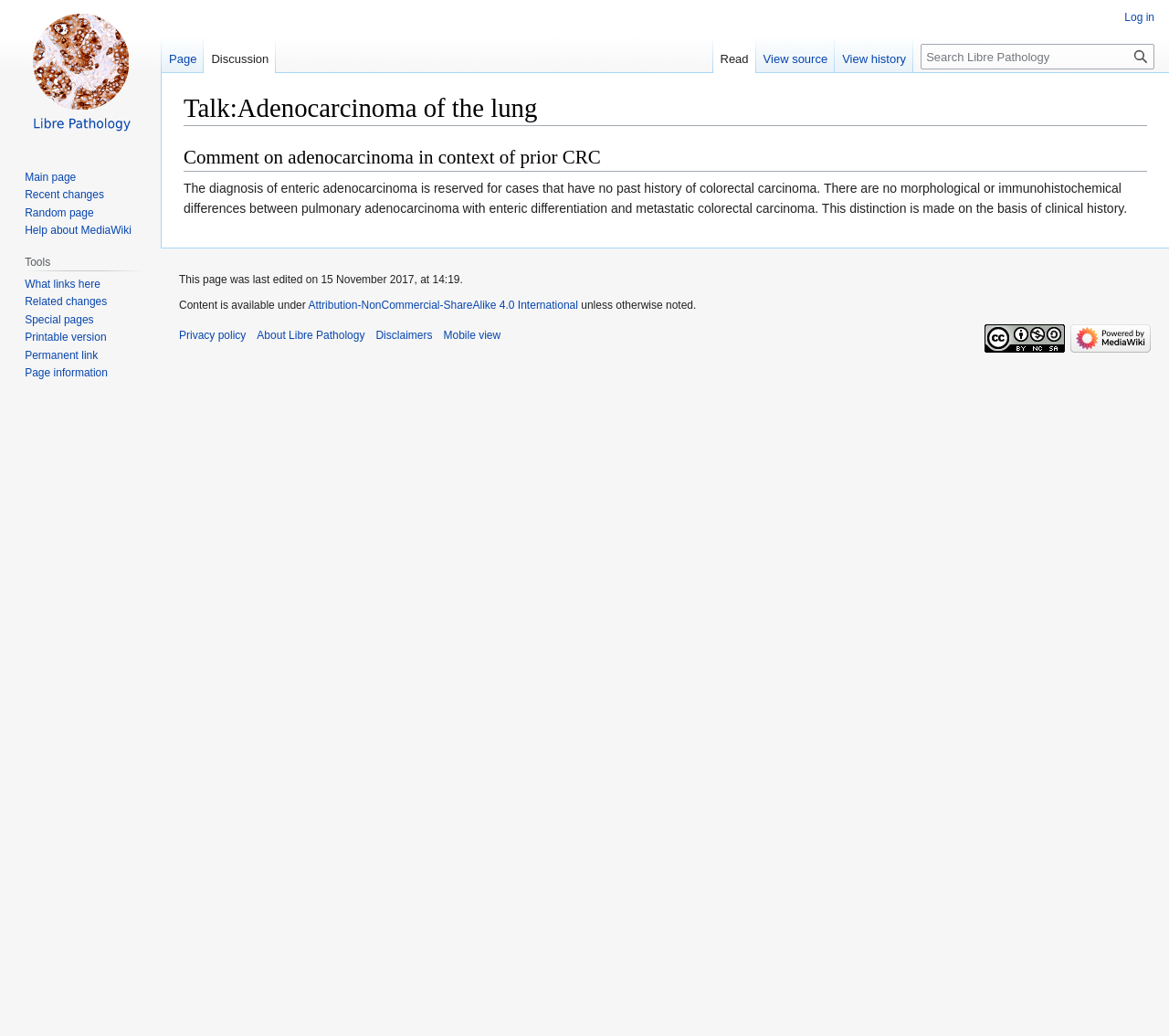Can you determine the bounding box coordinates of the area that needs to be clicked to fulfill the following instruction: "Visit the main page"?

[0.006, 0.0, 0.131, 0.141]